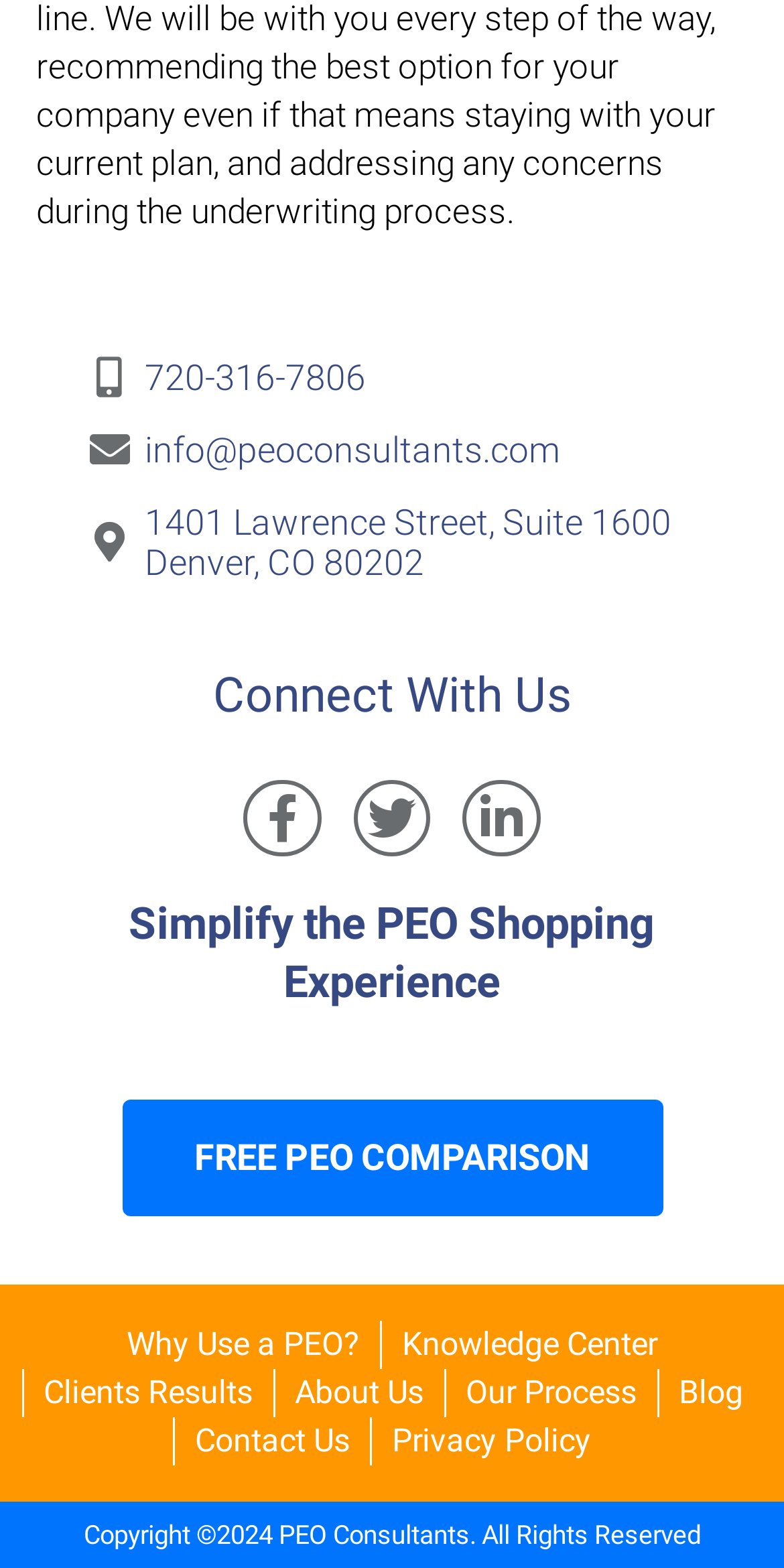How many contact links are available?
Please craft a detailed and exhaustive response to the question.

I counted the number of contact links by looking at the links that are related to contacting the organization. These links are 'Contact Us' and the email address 'info@peoconsultants.com'.